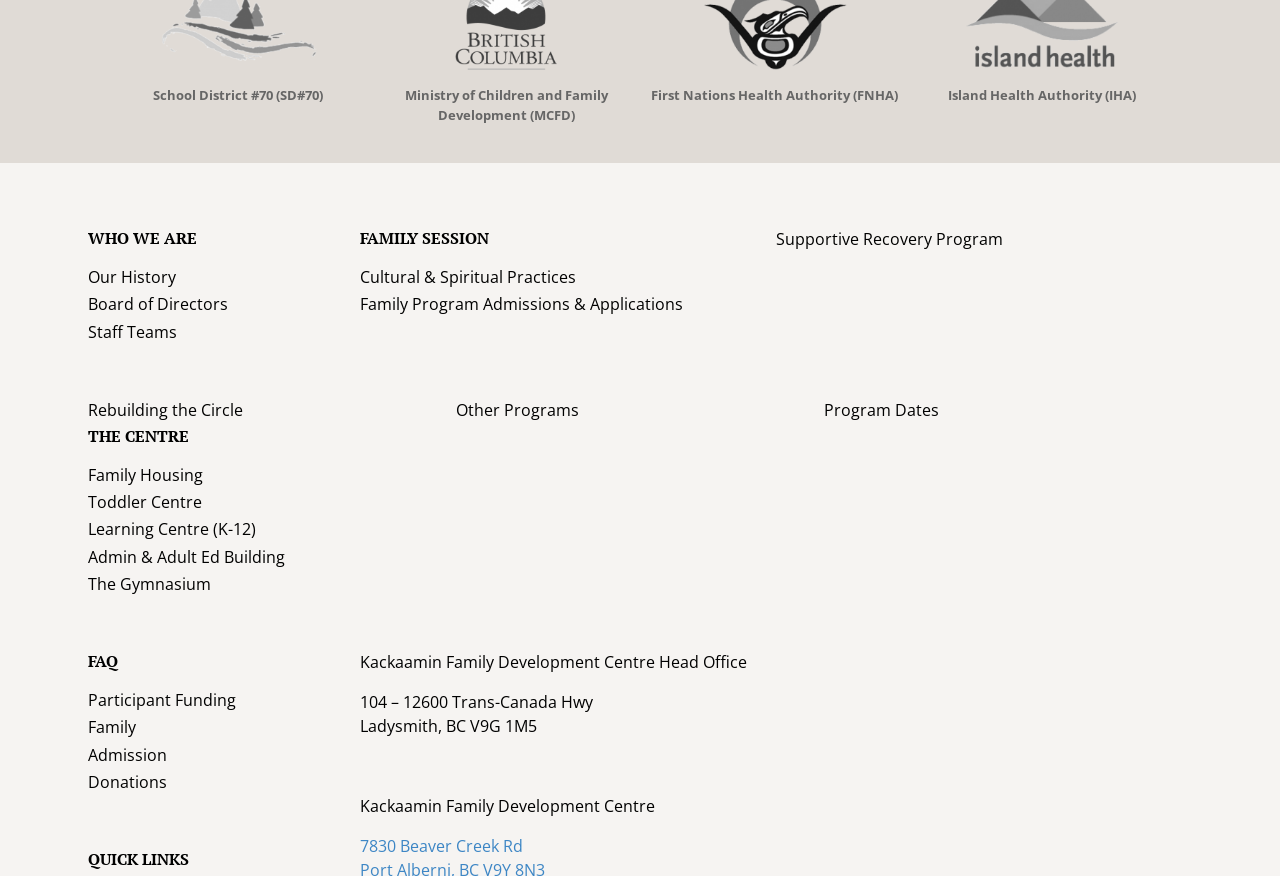Please identify the bounding box coordinates of the clickable element to fulfill the following instruction: "Go to the 'Family Session' page". The coordinates should be four float numbers between 0 and 1, i.e., [left, top, right, bottom].

[0.281, 0.259, 0.382, 0.284]